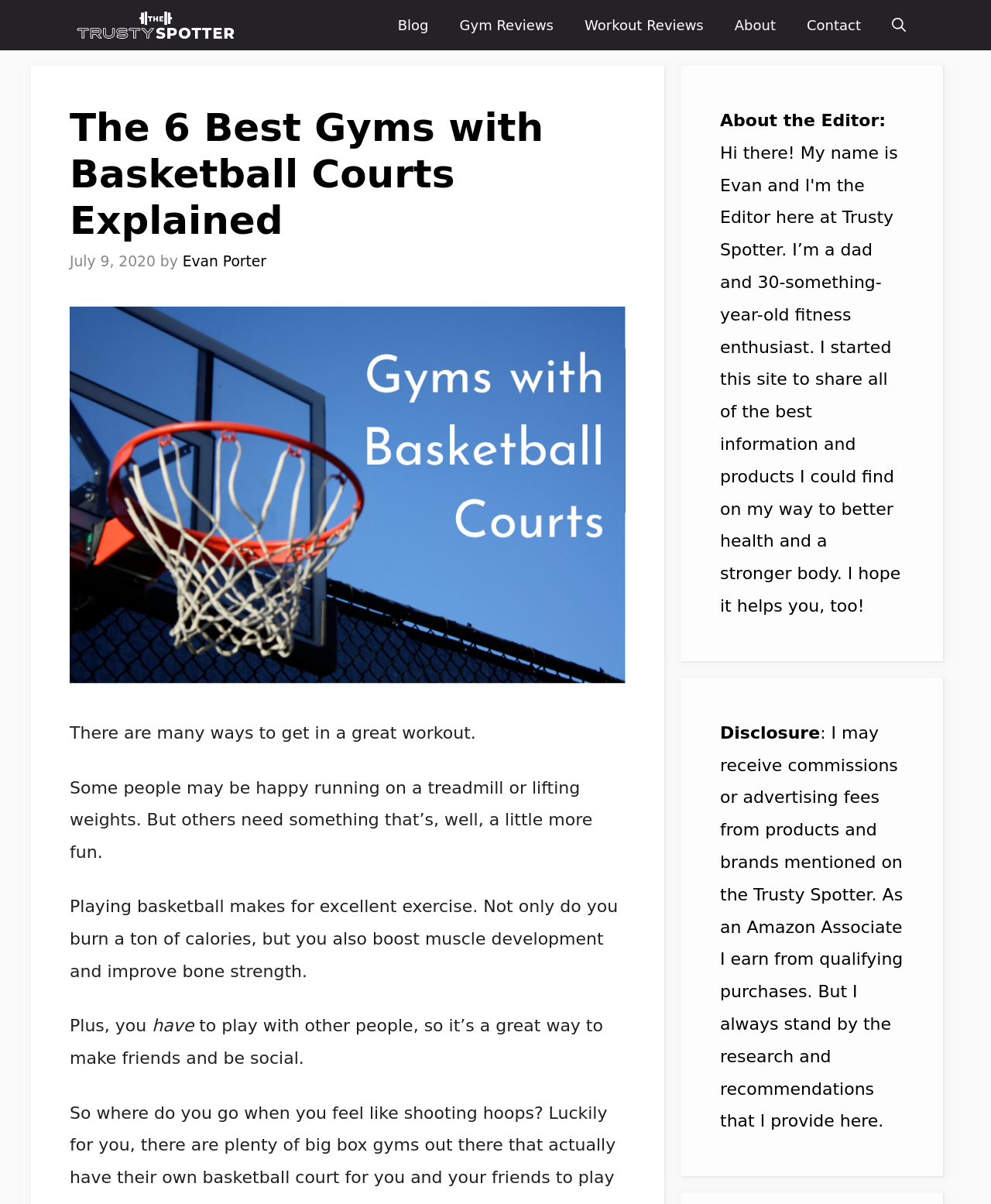Highlight the bounding box coordinates of the element that should be clicked to carry out the following instruction: "Go to the Blog page". The coordinates must be given as four float numbers ranging from 0 to 1, i.e., [left, top, right, bottom].

[0.386, 0.0, 0.448, 0.042]